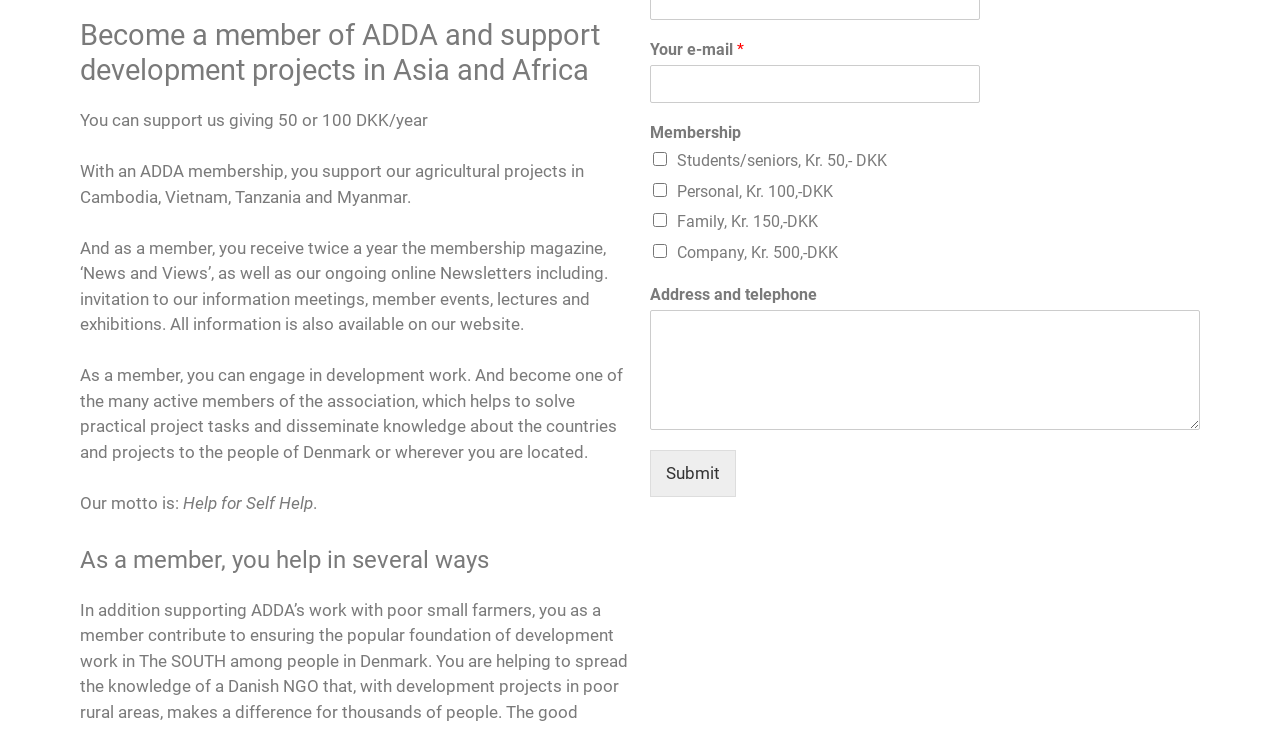Identify the bounding box for the given UI element using the description provided. Coordinates should be in the format (top-left x, top-left y, bottom-right x, bottom-right y) and must be between 0 and 1. Here is the description: Submit

[0.508, 0.616, 0.575, 0.681]